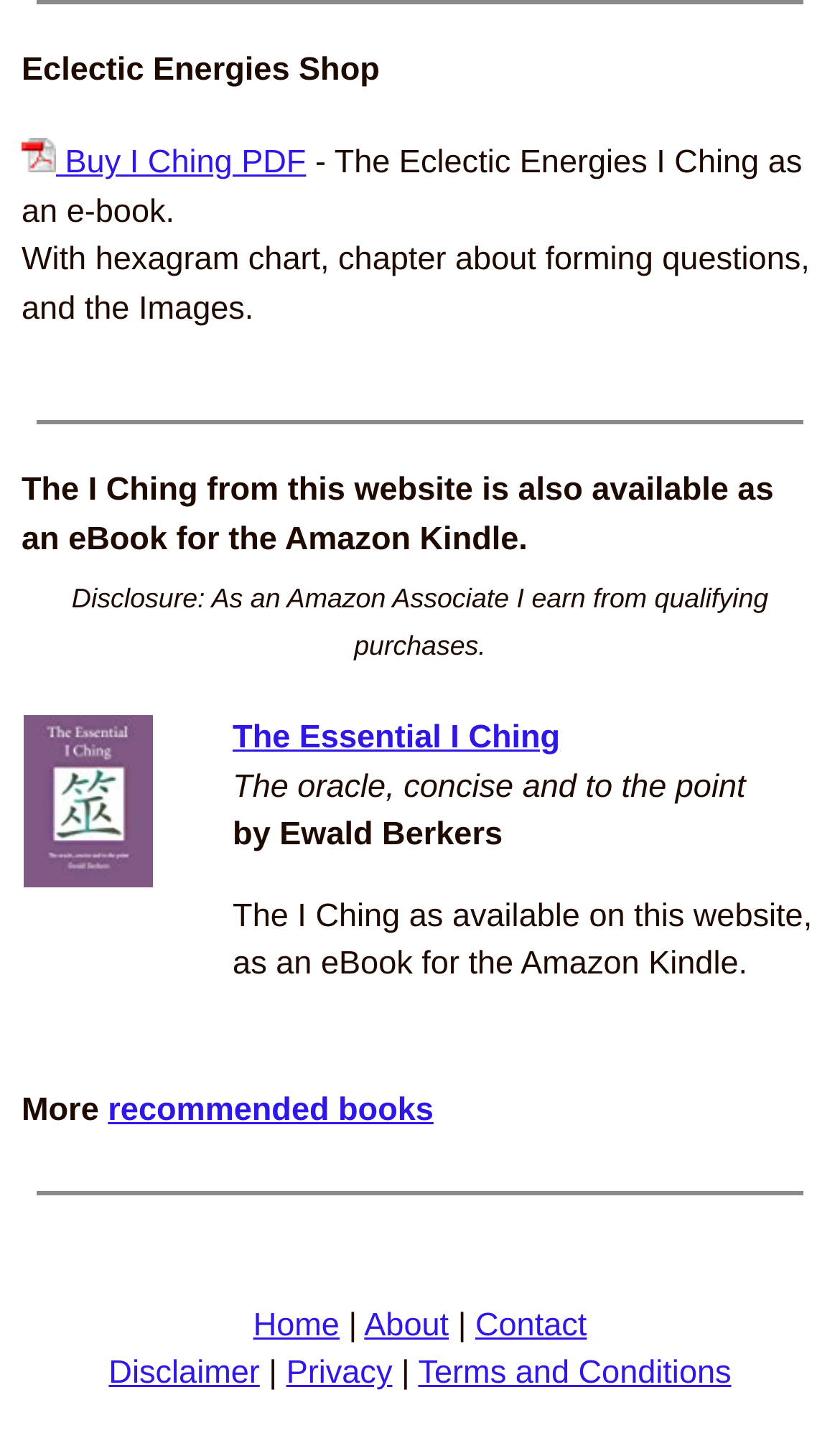Give a one-word or one-phrase response to the question:
How many products are displayed on this webpage?

1